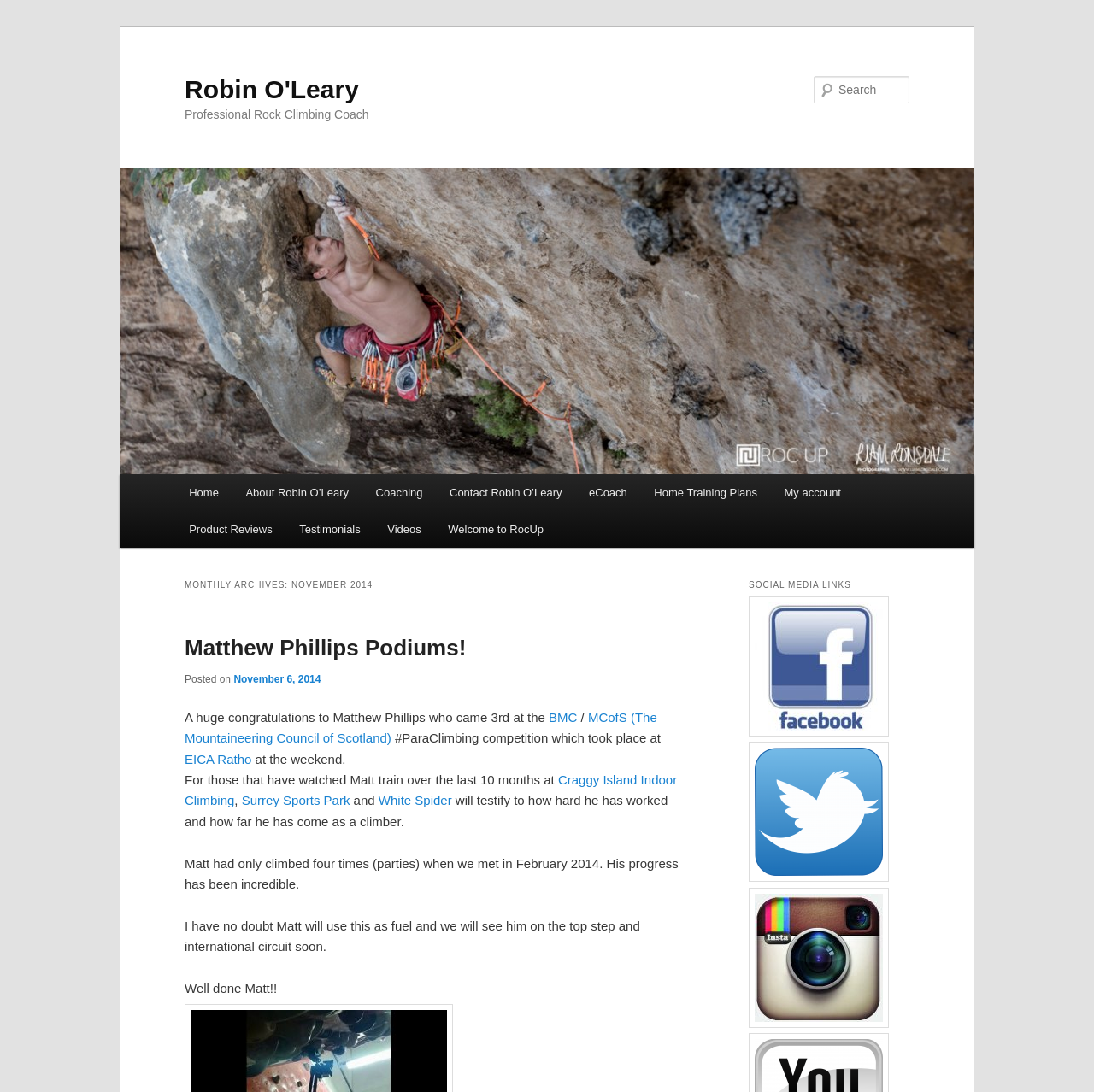Please determine the bounding box coordinates, formatted as (top-left x, top-left y, bottom-right x, bottom-right y), with all values as floating point numbers between 0 and 1. Identify the bounding box of the region described as: White Spider

[0.346, 0.727, 0.413, 0.74]